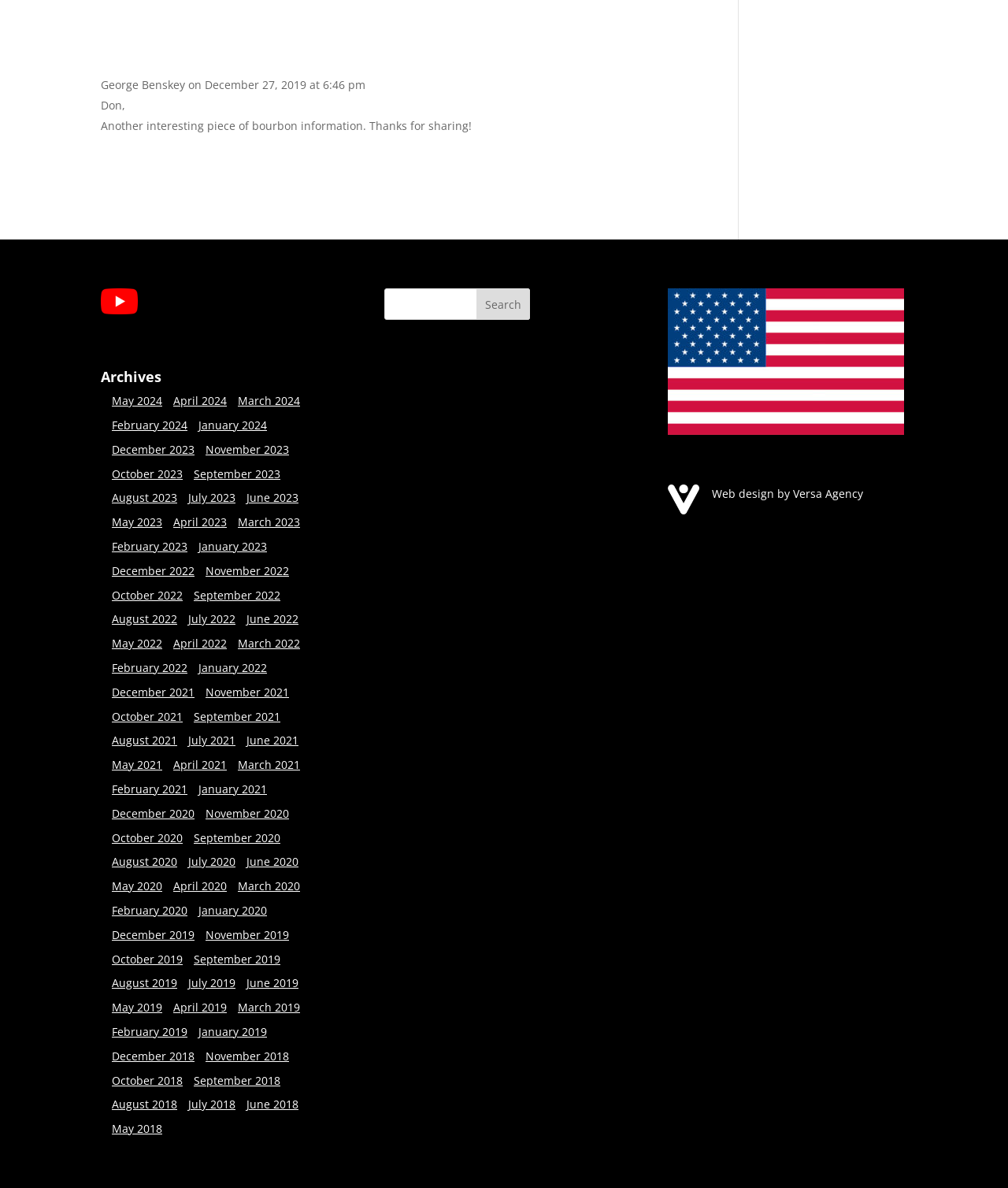Given the element description value="Search", specify the bounding box coordinates of the corresponding UI element in the format (top-left x, top-left y, bottom-right x, bottom-right y). All values must be between 0 and 1.

[0.473, 0.243, 0.526, 0.269]